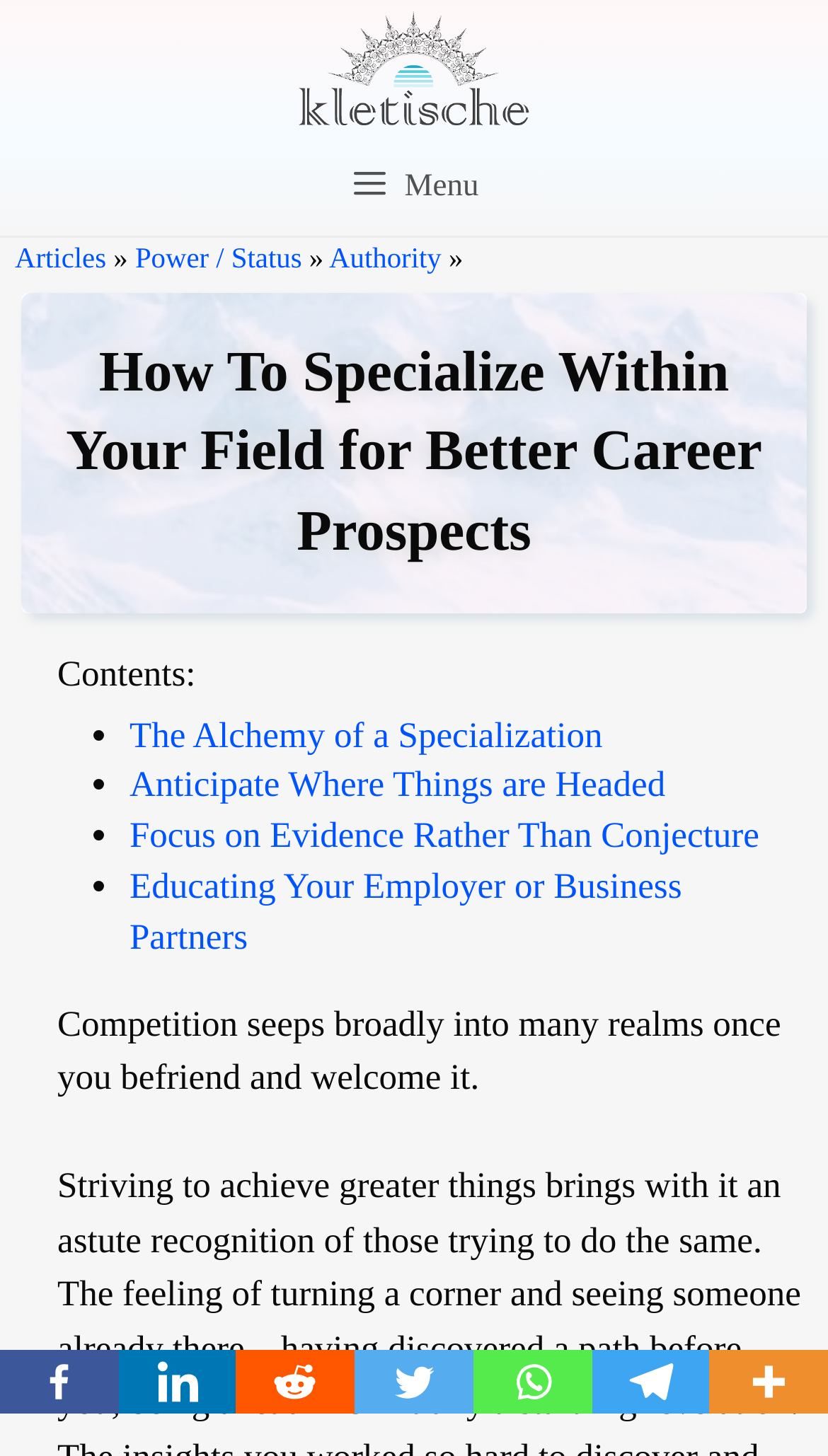Describe all the significant parts and information present on the webpage.

This webpage is about the principles of specialization with the goal of improving one's competitiveness and leverage in their career path. At the top, there is a banner with the site's name, accompanied by a logo image. Below the banner, there is a primary navigation menu with a button to expand or collapse it.

On the left side, there are links to different sections, including "Articles", "Power / Status", and "Authority". The main content area is to the right of these links, where the article's title "How To Specialize Within Your Field for Better Career Prospects" is prominently displayed.

Below the title, there is a table of contents with links to different sections of the article, including "The Alchemy of a Specialization", "Anticipate Where Things are Headed", "Focus on Evidence Rather Than Conjecture", and "Educating Your Employer or Business Partners". Each section is marked with a bullet point.

The main article text begins below the table of contents, with a quote about competition being a broad and welcoming concept. The text continues to discuss the importance of specialization in one's career.

At the very bottom of the page, there are social media links to Facebook, LinkedIn, Reddit, Twitter, WhatsApp, Telegram, and More, with a small icon image accompanying each link.